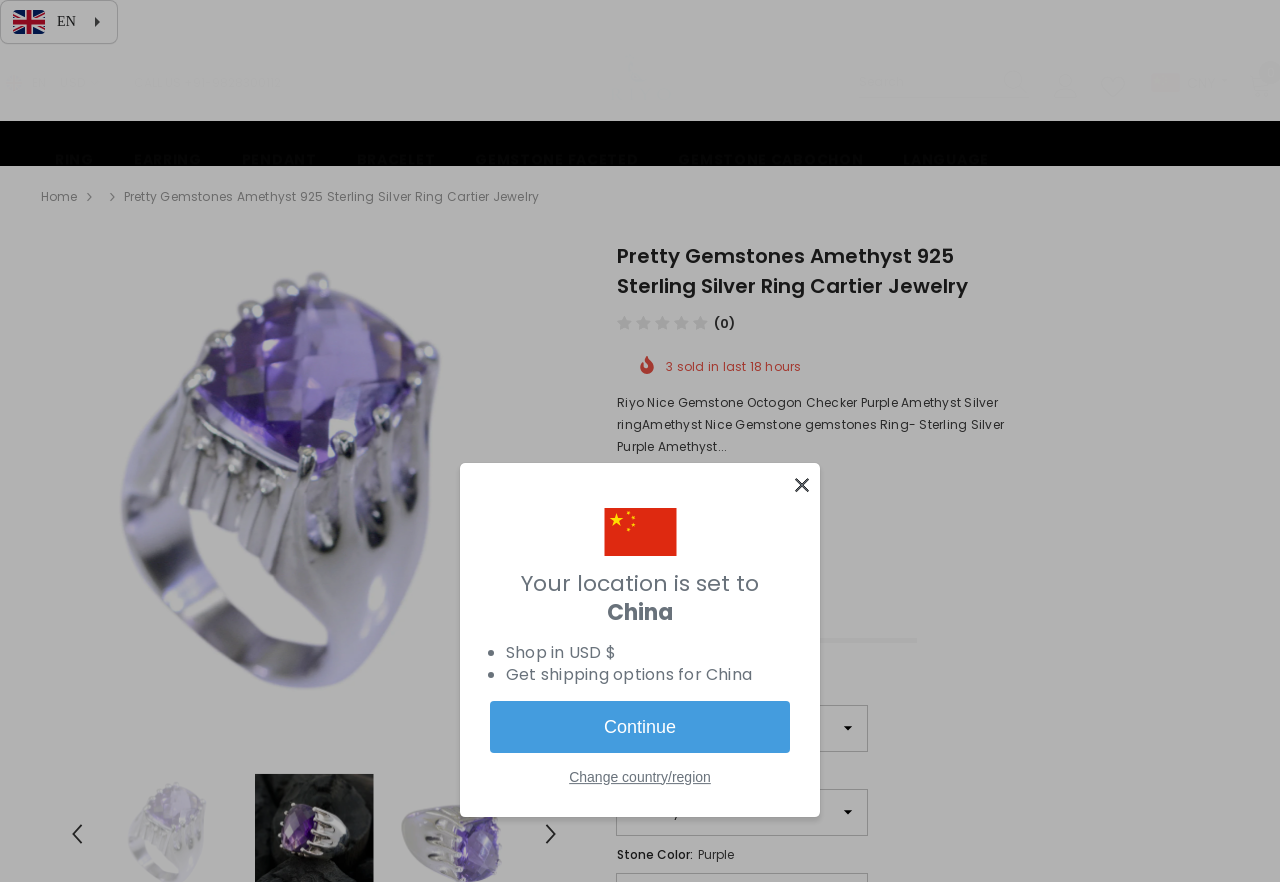Create an in-depth description of the webpage, covering main sections.

This webpage appears to be an e-commerce product page for a specific ring, "Pretty Gemstones Amethyst 925 Sterling Silver Ring Cartier Jewelry". 

At the top of the page, there is a notification bar with a dismiss button, indicating that the user's location is set to China and providing options to shop in USD and get shipping options for China. 

Below the notification bar, there are language and currency selection options, as well as a search bar and a "CALL US" button with a phone number. 

On the top-right corner, there are links to "Log in" and "0 items" in the shopping cart. 

The main content of the page is divided into sections. The first section displays the product name, "Pretty Gemstones Amethyst 925 Sterling Silver Ring Cartier Jewelry", with a breadcrumb navigation menu below it. 

The next section showcases the product image, with options to view previous and next images. 

Below the product image, there is a section with product details, including the product name, a description, and specifications such as SKU, availability, product type, and price. 

The page also displays a notification that only 5 items are left in stock, and provides a size option of US 4.